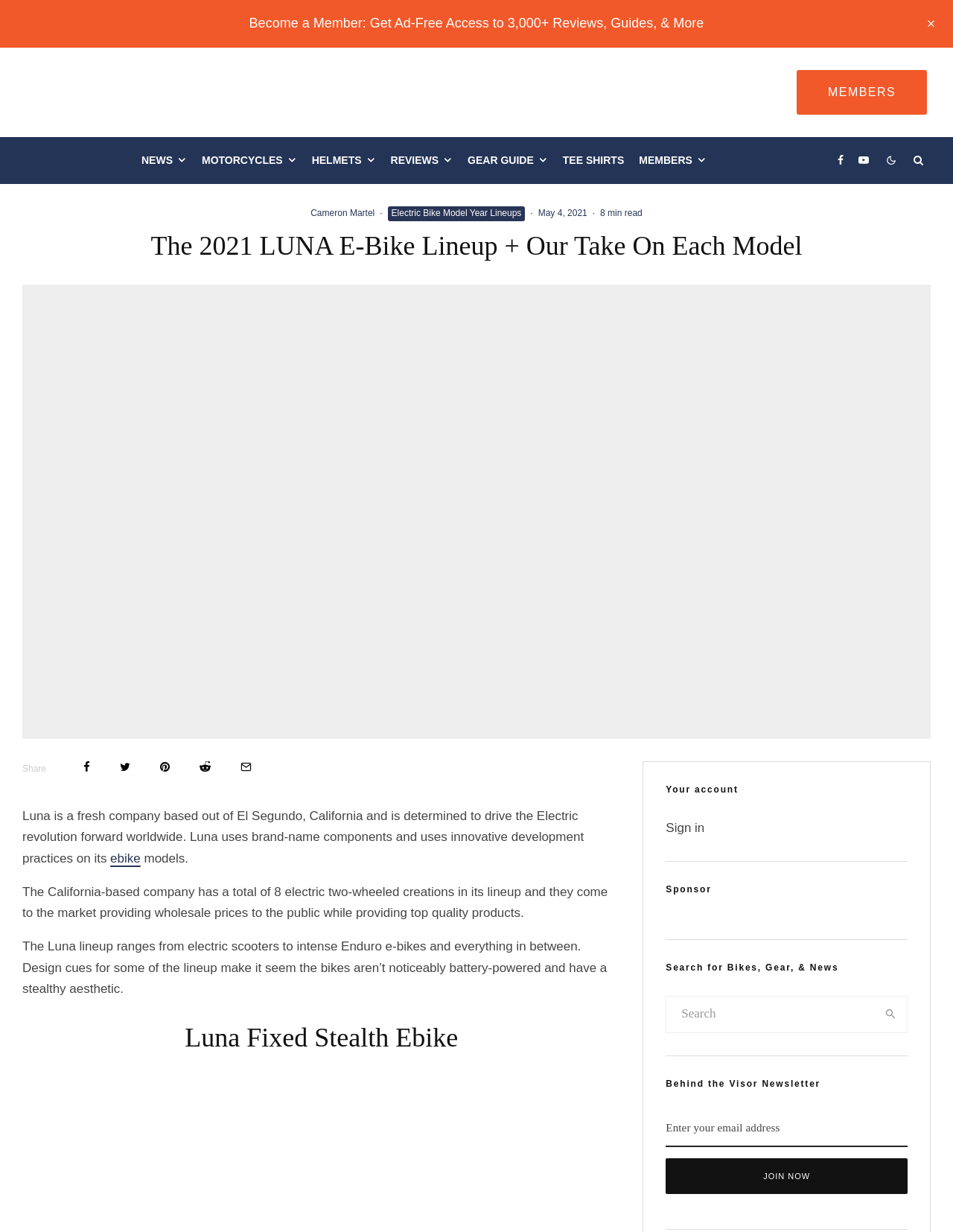Detail the various sections and features present on the webpage.

This webpage is about the 2021 Luna E-Bike Lineup, featuring a comprehensive review of each model. At the top, there are several links to different sections of the website, including "Become a Member", "NEWS", "MOTORCYCLES", "HELMETS", "REVIEWS", "GEAR GUIDE", and "TEE SHIRTS". On the right side, there are social media links to Facebook, YouTube, and others.

Below the top navigation, there is a heading that reads "The 2021 Luna E-Bike Lineup + Our Take On Each Model". Next to it, there are links to share the article on various platforms. The main content of the webpage starts with a brief introduction to Luna, a California-based company that offers electric two-wheeled creations at wholesale prices. The text explains that Luna's lineup ranges from electric scooters to intense Enduro e-bikes and everything in between.

Further down, there are headings for specific e-bike models, starting with "Luna Fixed Stealth Ebike". On the right side, there is a section with links to "Your account", "Sponsor", and "Search for Bikes, Gear, & News", as well as a search box and a button to submit a search query. Below that, there is a section to sign up for the "Behind the Visor Newsletter" by entering an email address and clicking the "Join Now" button.